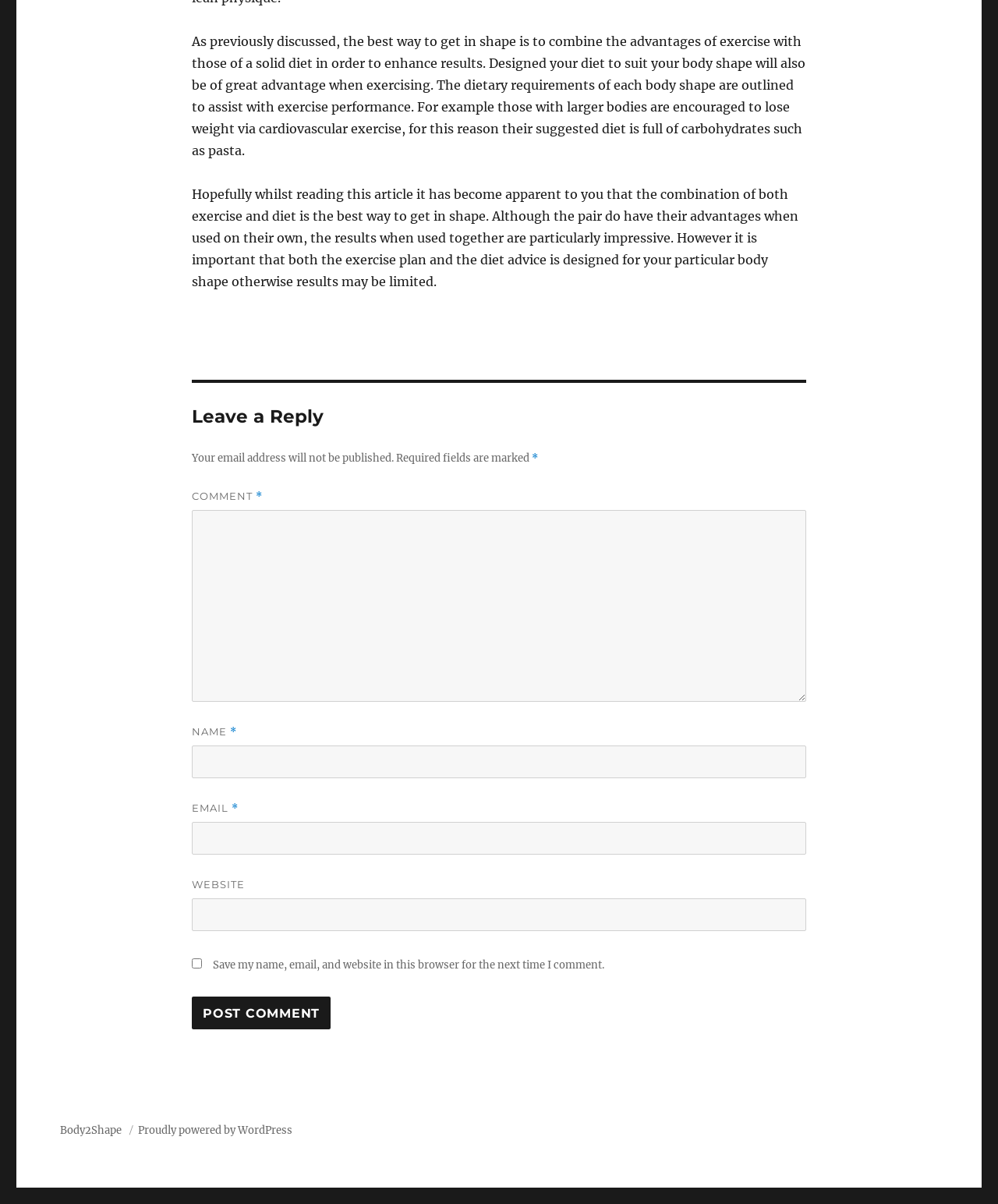What is the purpose of the comment section?
Observe the image and answer the question with a one-word or short phrase response.

To leave a reply